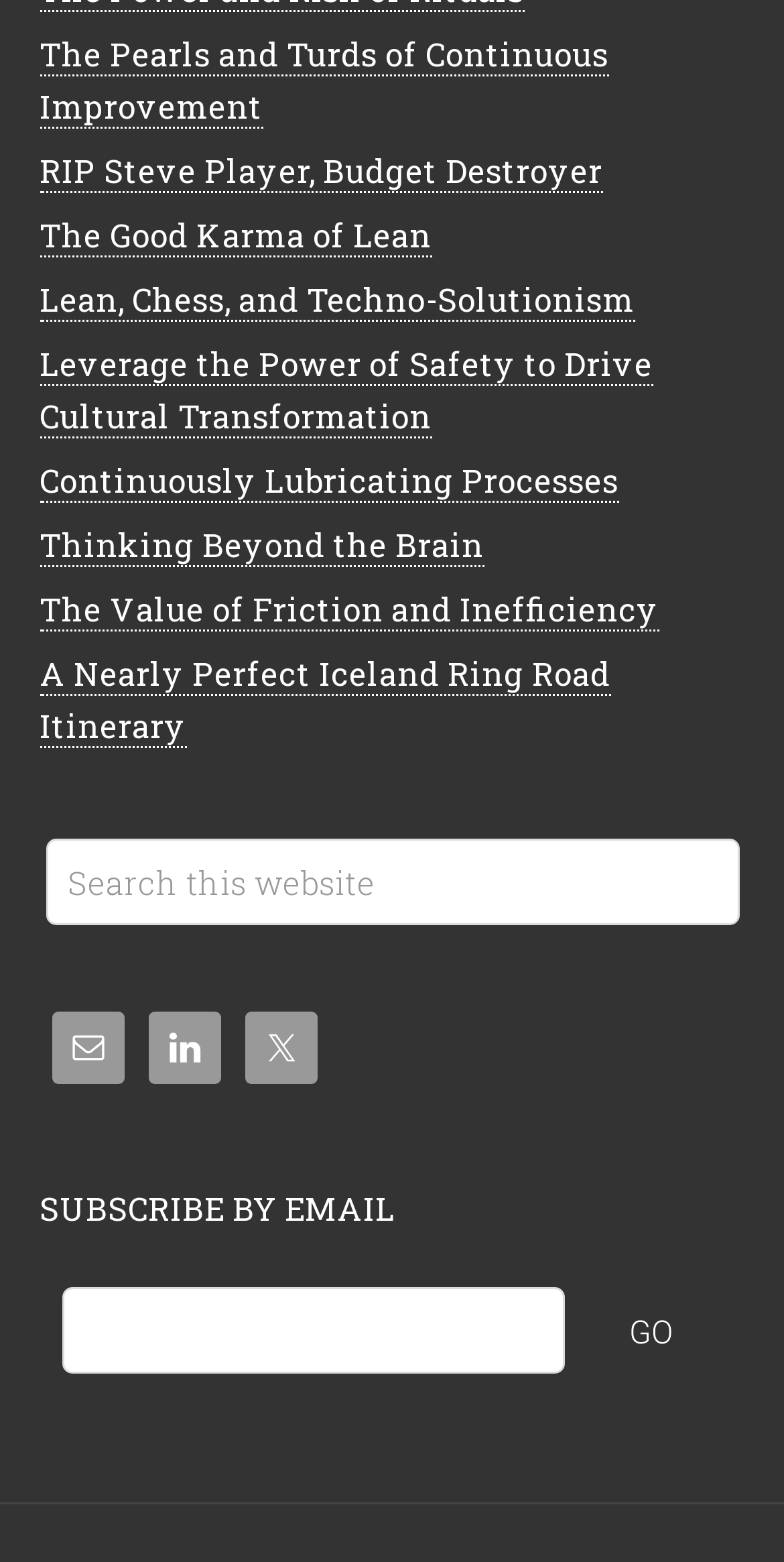Please locate the bounding box coordinates of the element that needs to be clicked to achieve the following instruction: "Go to LinkedIn". The coordinates should be four float numbers between 0 and 1, i.e., [left, top, right, bottom].

[0.188, 0.648, 0.281, 0.694]